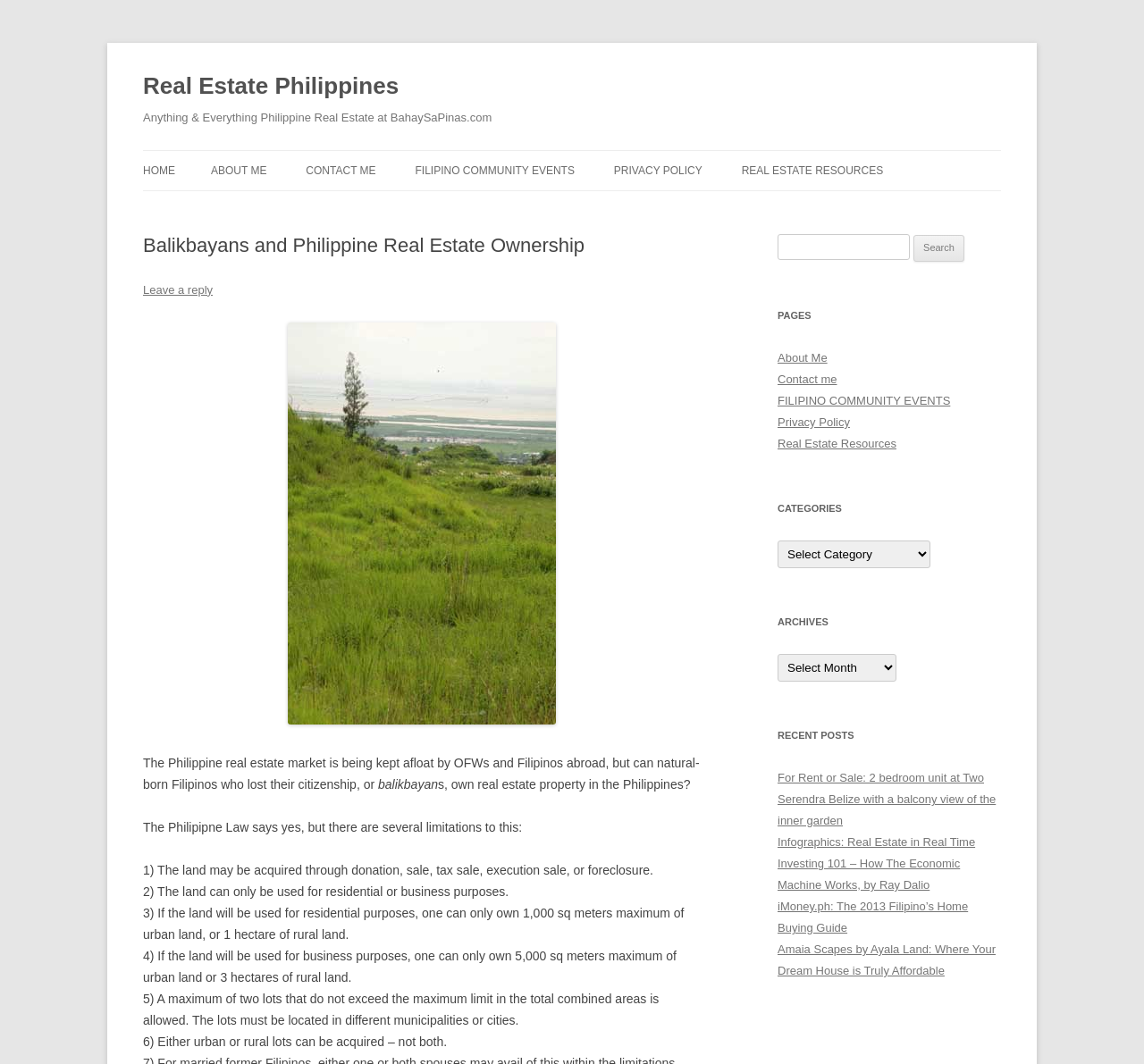Identify the bounding box coordinates of the element to click to follow this instruction: 'Click on the 'About Me' link'. Ensure the coordinates are four float values between 0 and 1, provided as [left, top, right, bottom].

[0.68, 0.33, 0.723, 0.343]